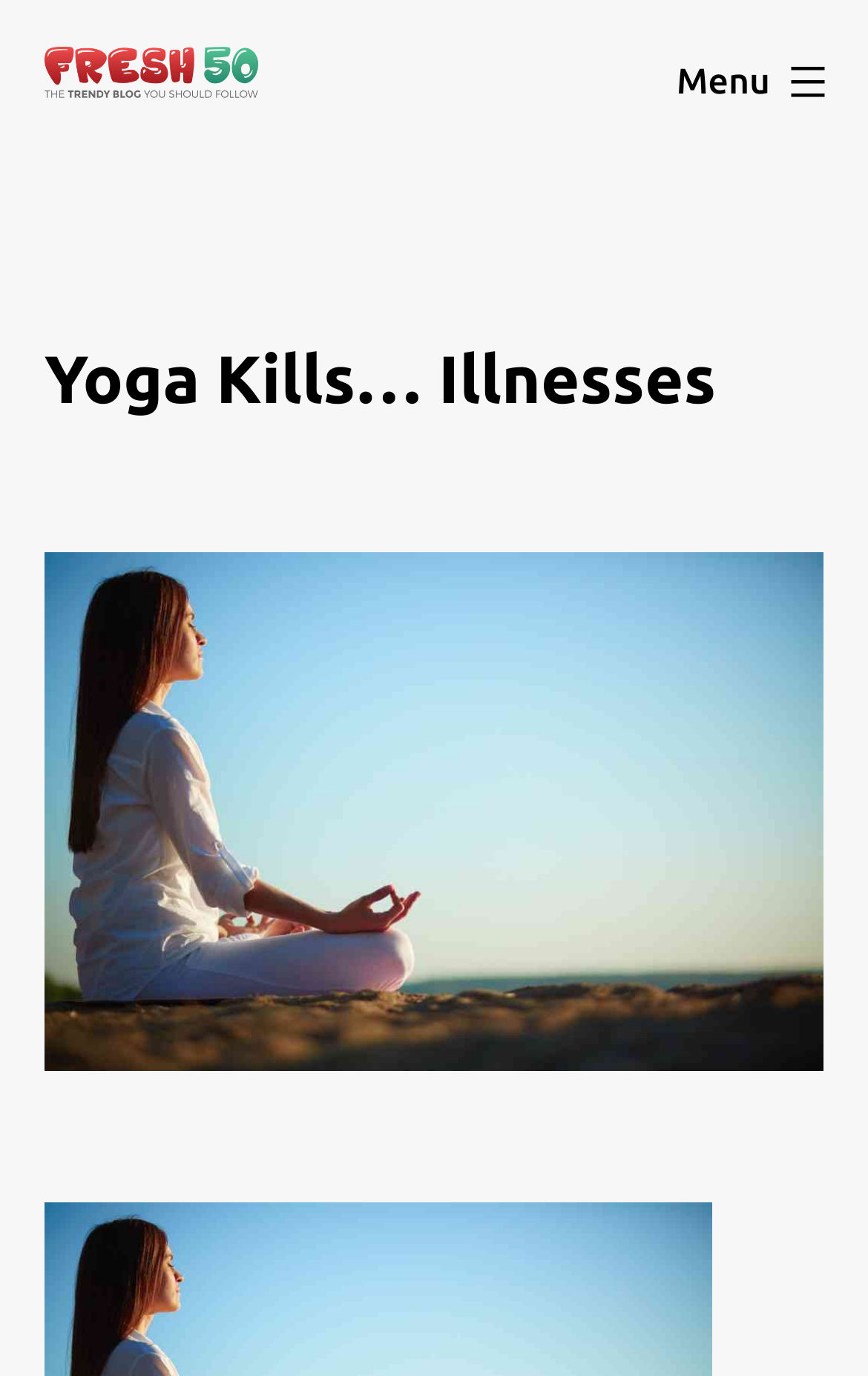Identify and provide the text of the main header on the webpage.

Yoga Kills… Illnesses